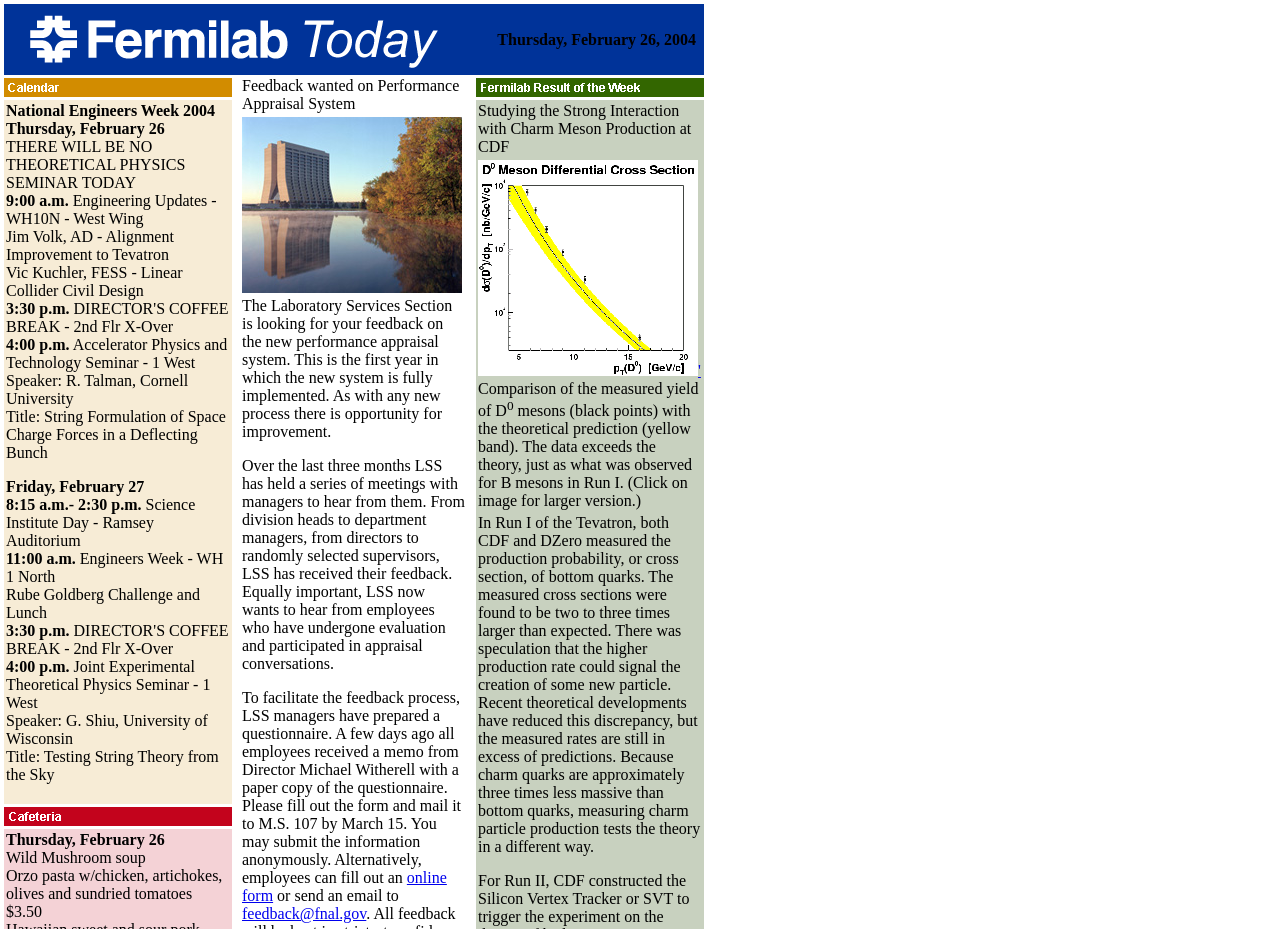Based on the element description "'", predict the bounding box coordinates of the UI element.

[0.373, 0.39, 0.548, 0.408]